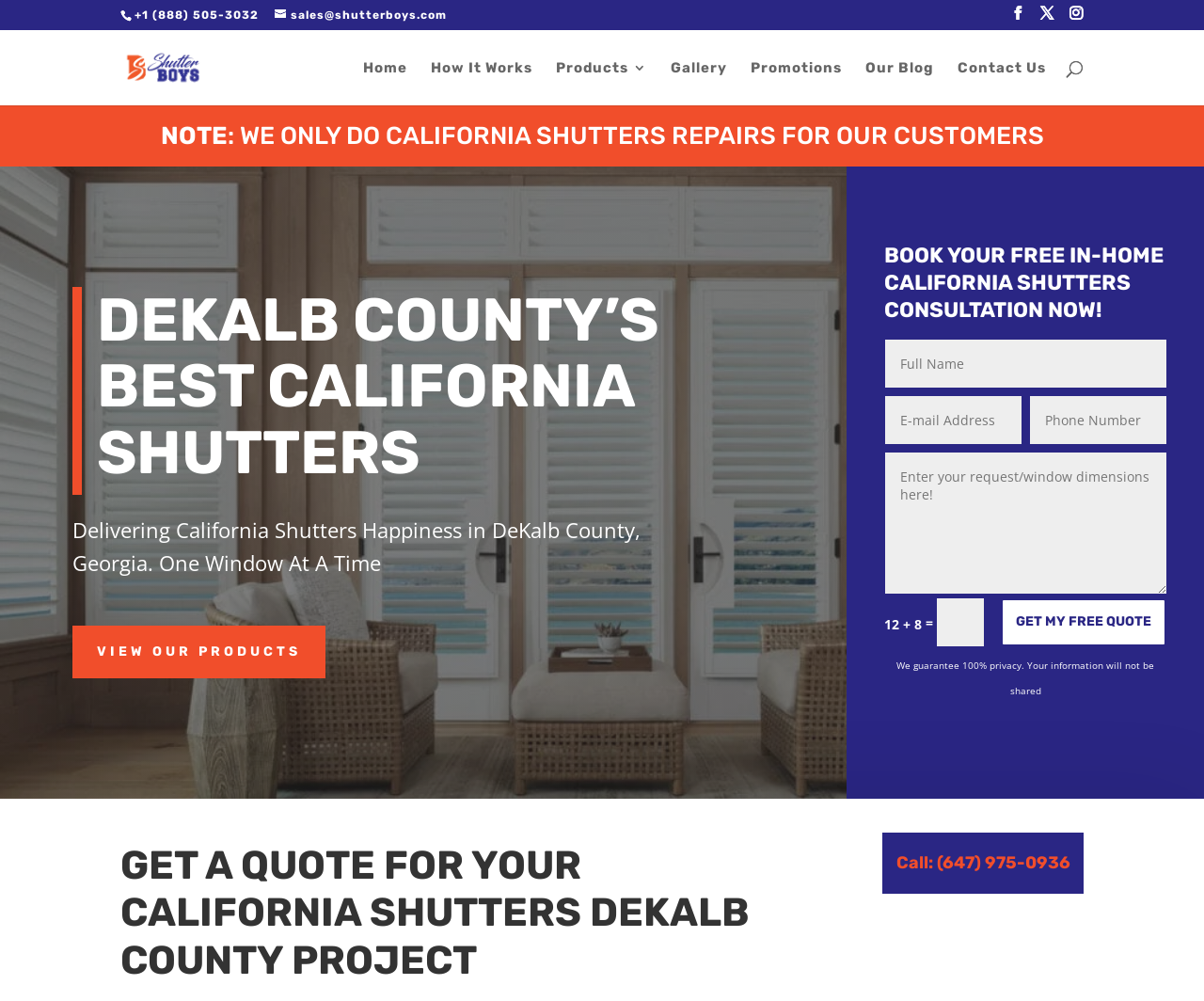Refer to the element description Get my free quote and identify the corresponding bounding box in the screenshot. Format the coordinates as (top-left x, top-left y, bottom-right x, bottom-right y) with values in the range of 0 to 1.

[0.831, 0.597, 0.969, 0.645]